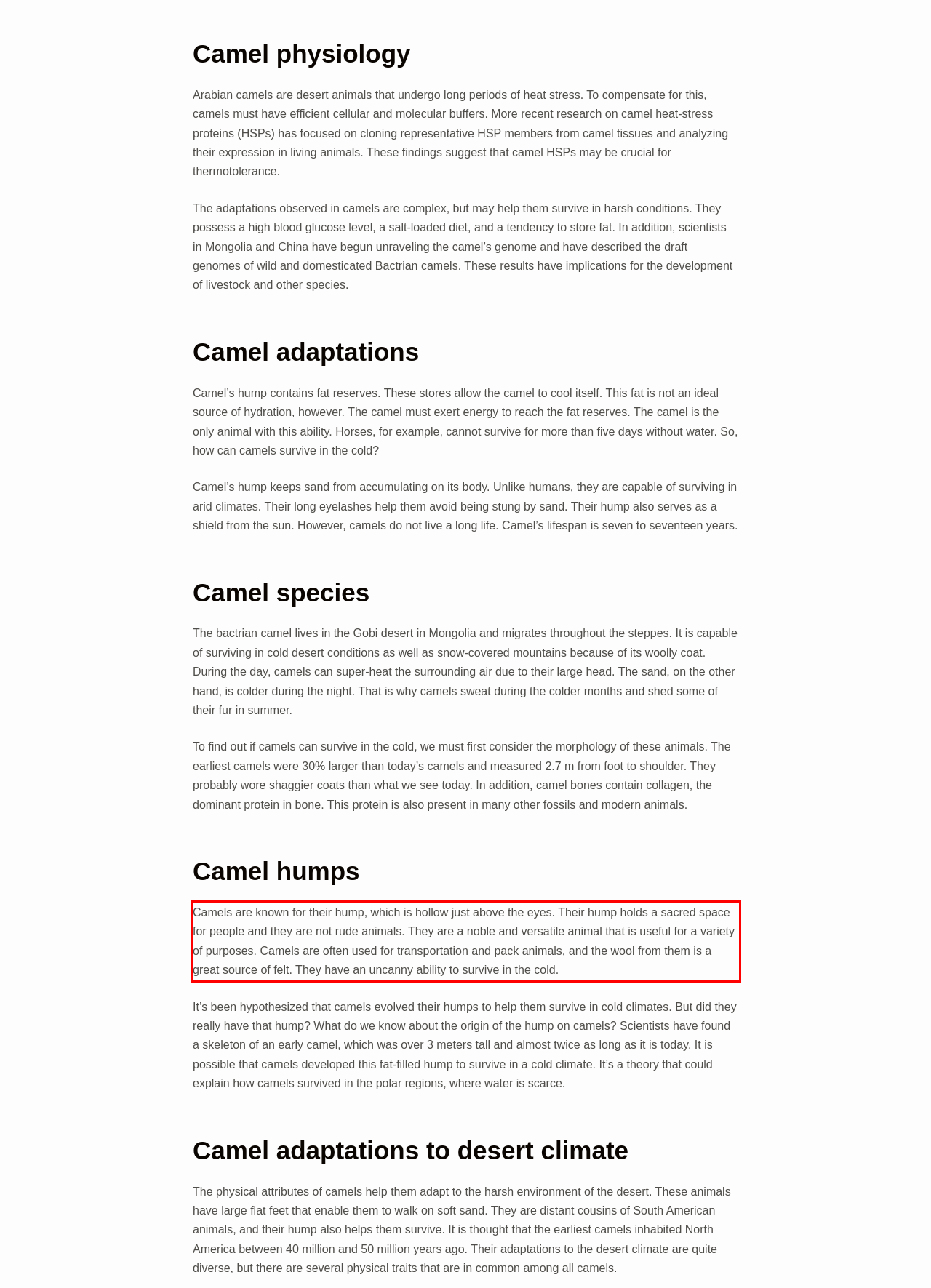From the provided screenshot, extract the text content that is enclosed within the red bounding box.

Camels are known for their hump, which is hollow just above the eyes. Their hump holds a sacred space for people and they are not rude animals. They are a noble and versatile animal that is useful for a variety of purposes. Camels are often used for transportation and pack animals, and the wool from them is a great source of felt. They have an uncanny ability to survive in the cold.